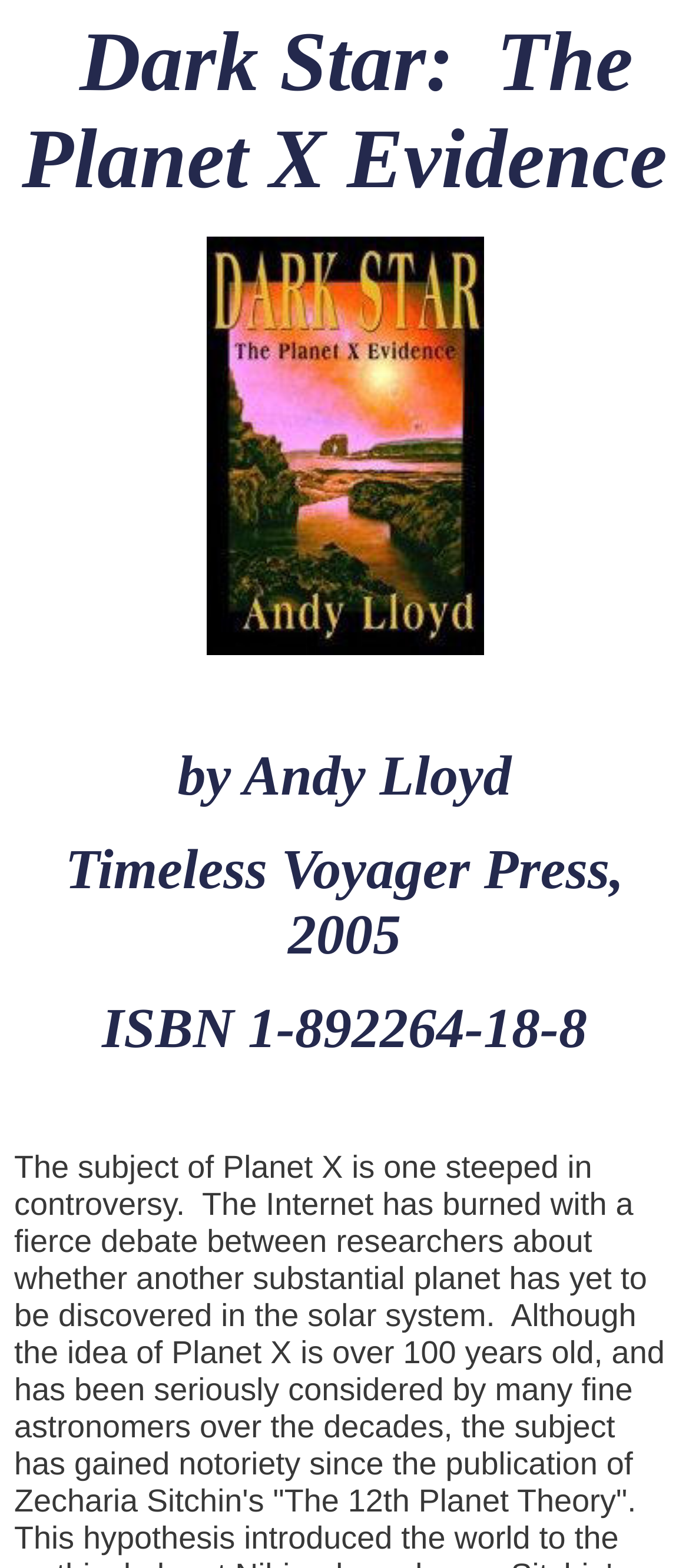Elaborate on the webpage's design and content in a detailed caption.

The webpage appears to be a book description page, specifically for "Dark Star: The Planet X Evidence" by Andy Lloyd, published by Timeless Voyager Press. 

At the top, there is a title that reads "Dark Star: The Planet X Evidence". Below the title, there is a small, non-descriptive image that takes up about half of the page's width. 

To the left of the image, the author's name "by Andy Lloyd" is displayed. Below the image, the publisher's information "Timeless Voyager Press, 2005" is shown. 

Further down, the ISBN number "1-892264-18-8" is listed. There are also some non-descriptive, single-character texts scattered throughout the page, but they do not provide any meaningful information.